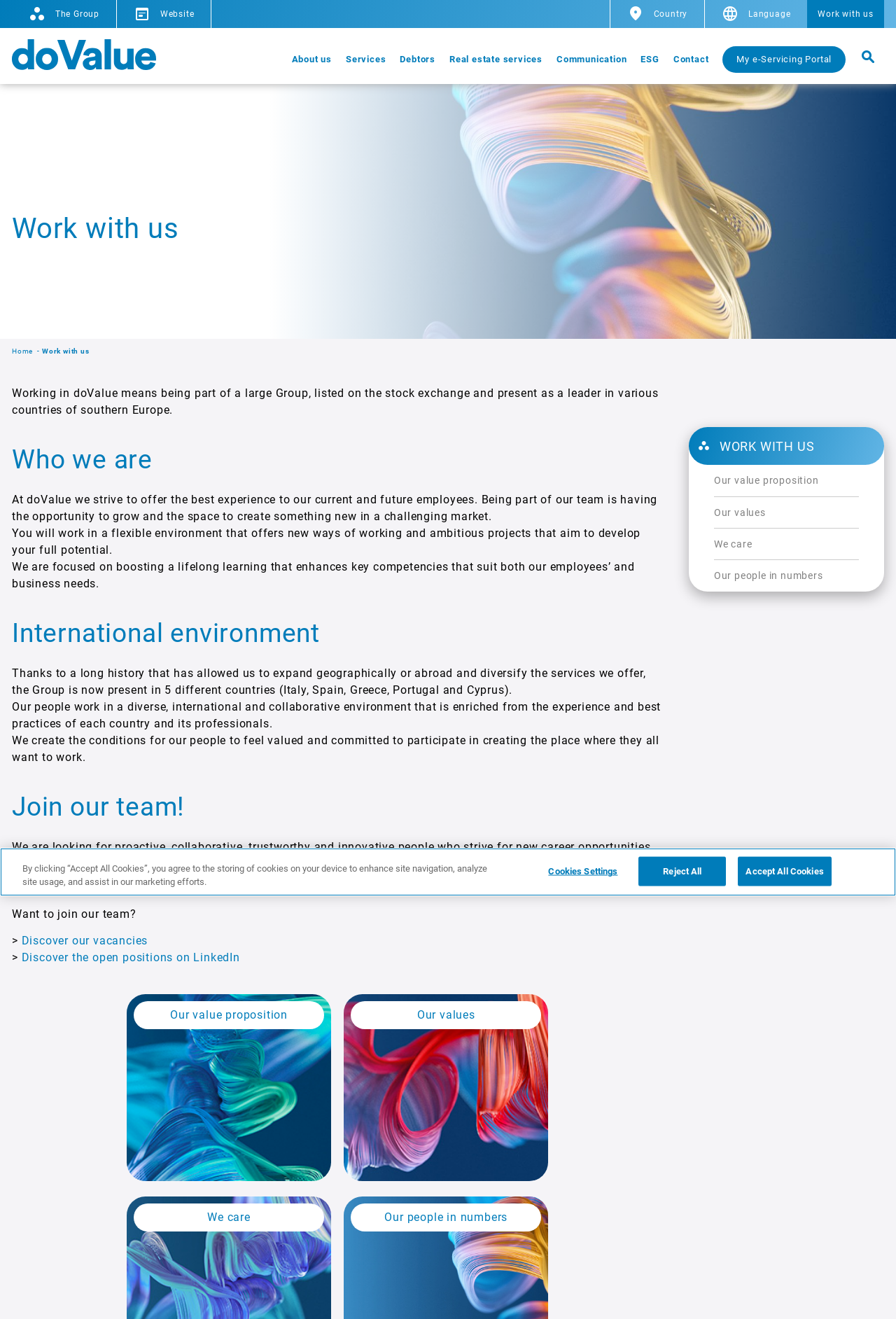What is the title or heading displayed on the webpage?

Work with us